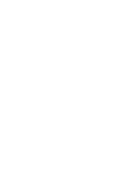Give an in-depth summary of the scene depicted in the image.

The image represents an email address, likely associated with a contact for the ISPA (International Sleep Products Association) regarding policy and government affairs. The email, identified as "gjohnson@sleepproducts.org," suggests a professional communication channel for inquiries or information related to ISPA's initiatives, especially in the context of the COVID-19 pandemic and its impact on the manufacturing of essential medical supplies, such as masks.

This address is part of broader efforts mentioned in a related article, highlighting how furniture and bedding companies are collaborating to address supply shortages during a global health crisis. The email serves as a point of contact for stakeholders or interested parties seeking to engage with these initiatives, reflecting a proactive approach to community support and industry solidarity.